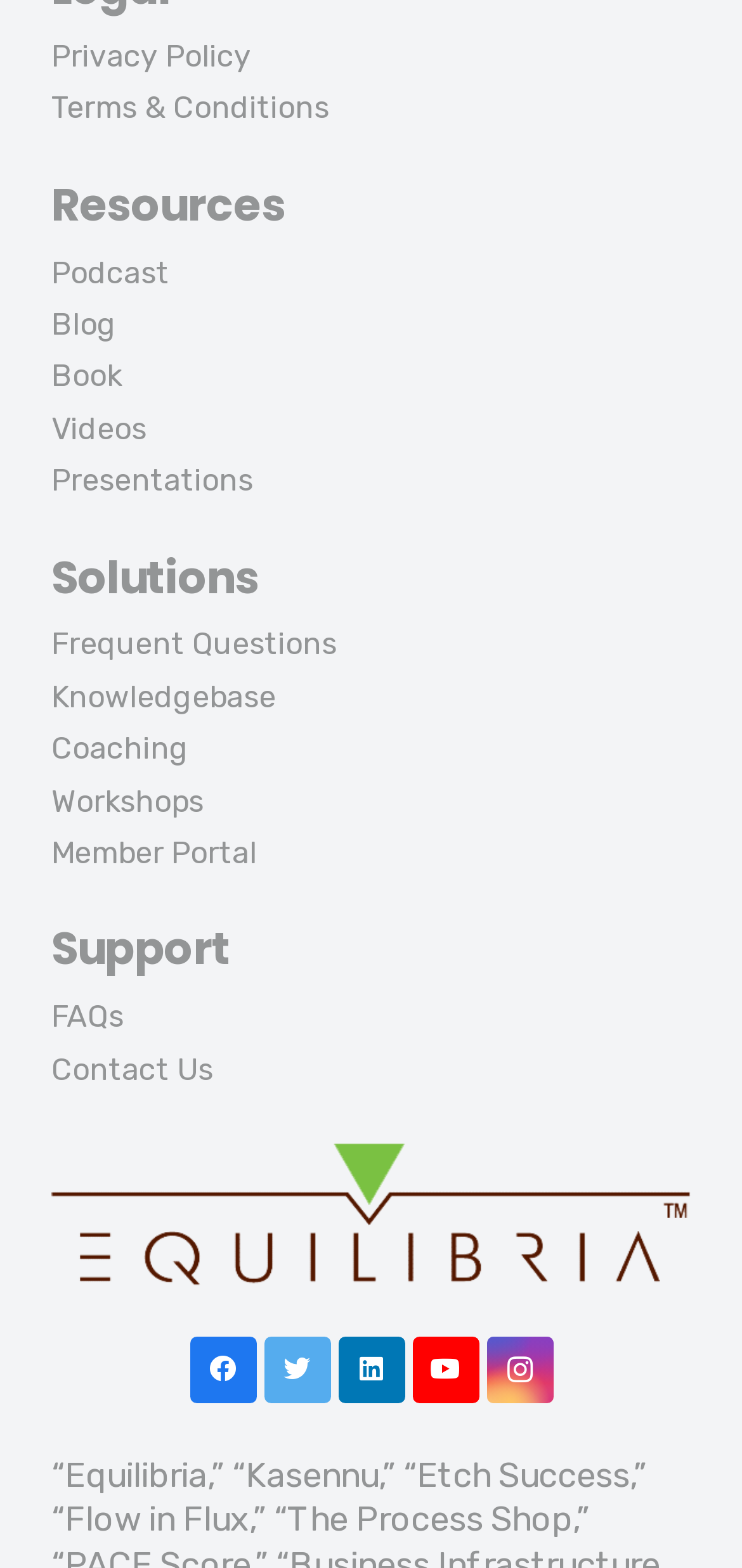Find the bounding box coordinates of the area that needs to be clicked in order to achieve the following instruction: "Watch videos". The coordinates should be specified as four float numbers between 0 and 1, i.e., [left, top, right, bottom].

[0.069, 0.262, 0.197, 0.285]